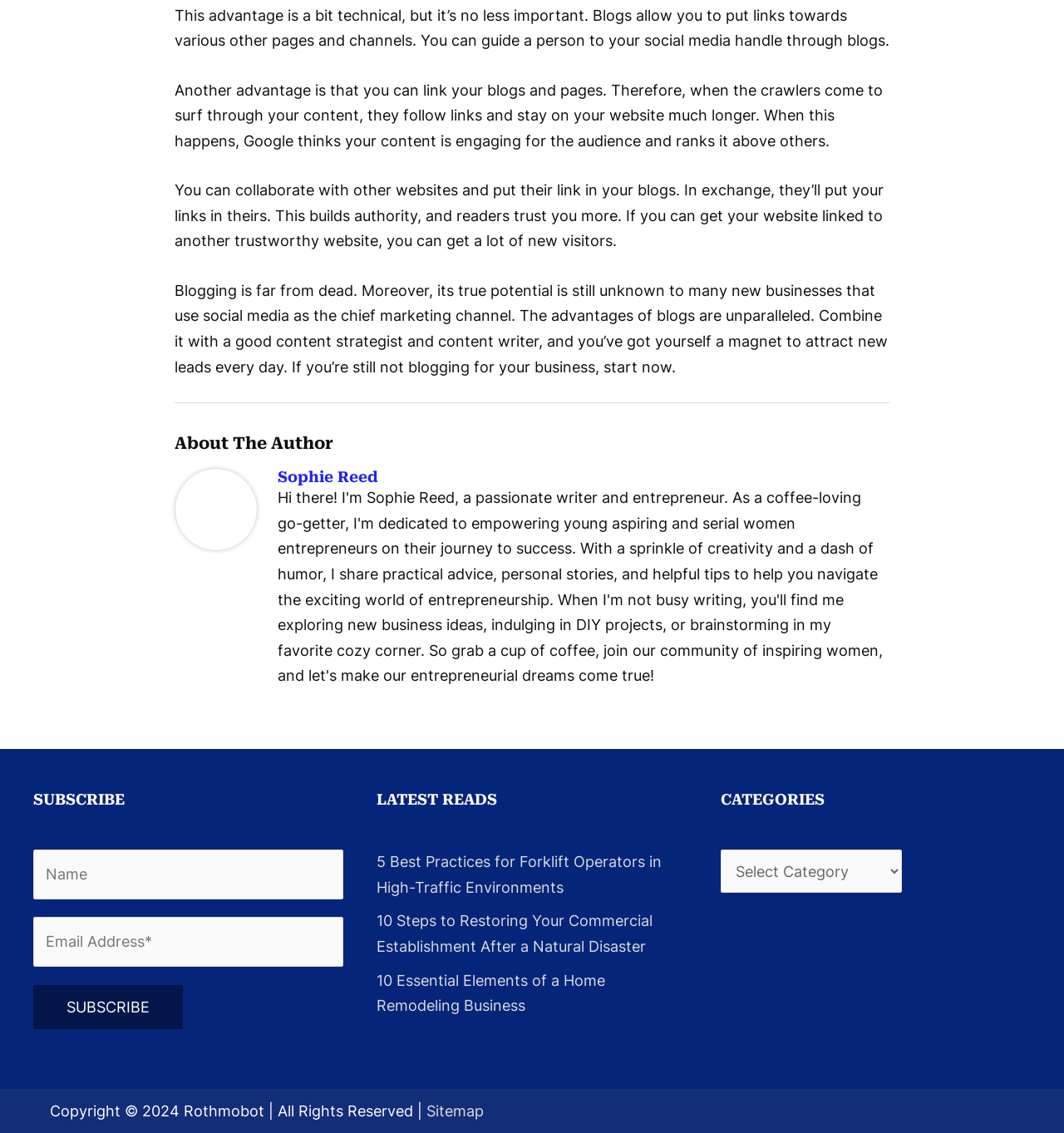Give a succinct answer to this question in a single word or phrase: 
What is the purpose of the form?

To subscribe